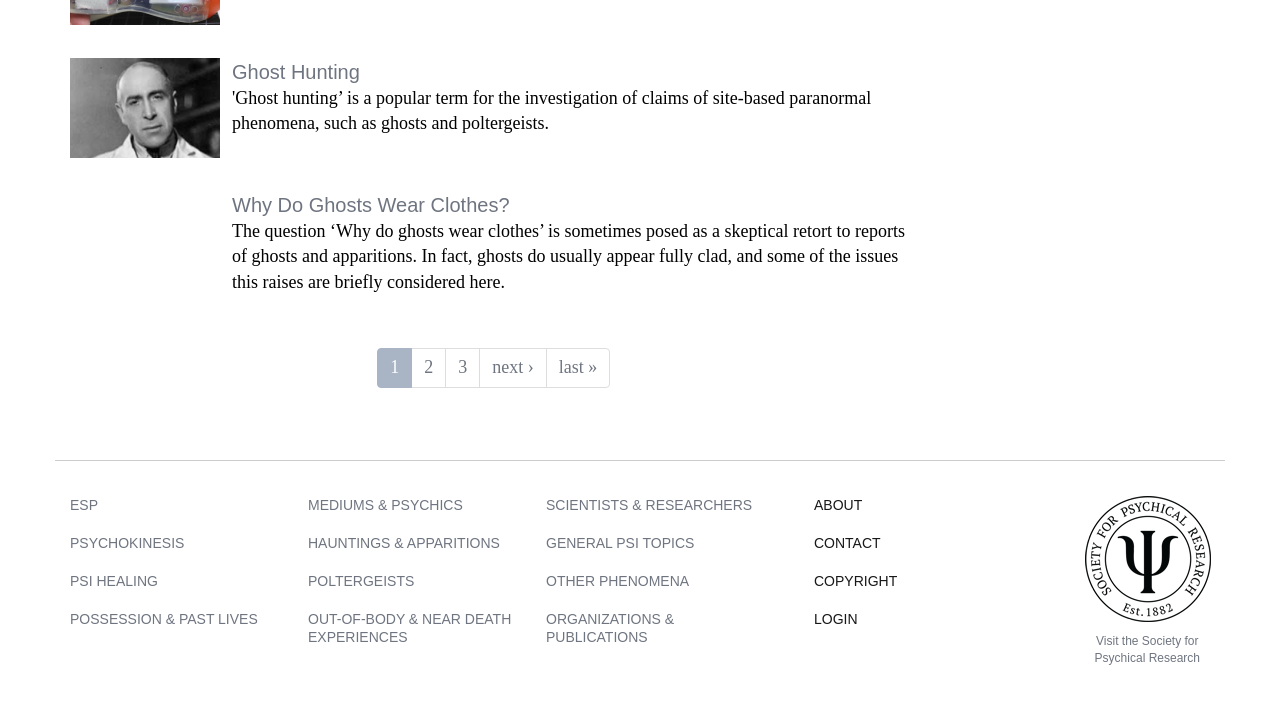What is the topic of the webpage?
Based on the image, provide a one-word or brief-phrase response.

Ghost hunting